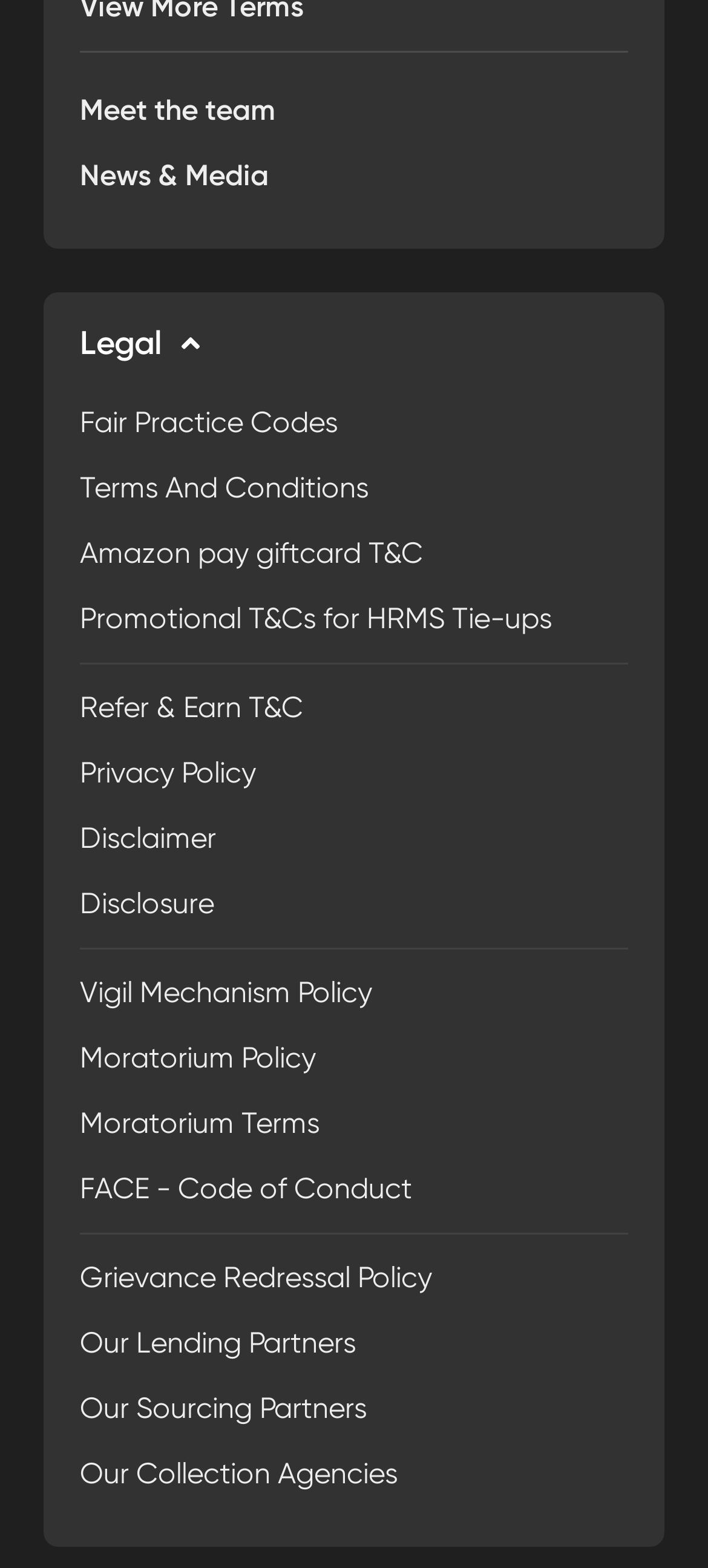Identify the bounding box coordinates for the region of the element that should be clicked to carry out the instruction: "See the list of lending partners". The bounding box coordinates should be four float numbers between 0 and 1, i.e., [left, top, right, bottom].

[0.113, 0.845, 0.503, 0.867]